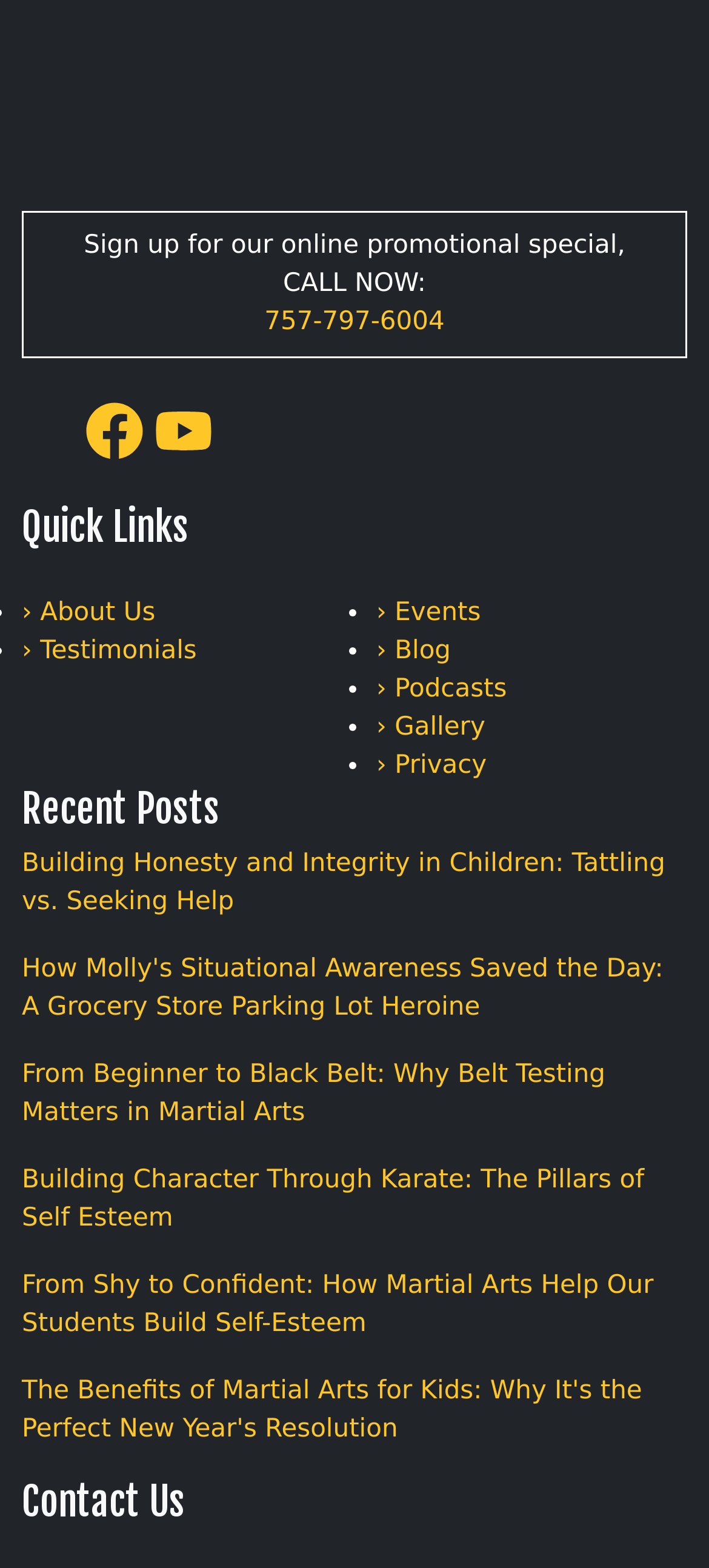What is the section title above the phone number?
Offer a detailed and exhaustive answer to the question.

Above the phone number, there is a static text 'Sign up for our online promotional special,' which serves as a section title.